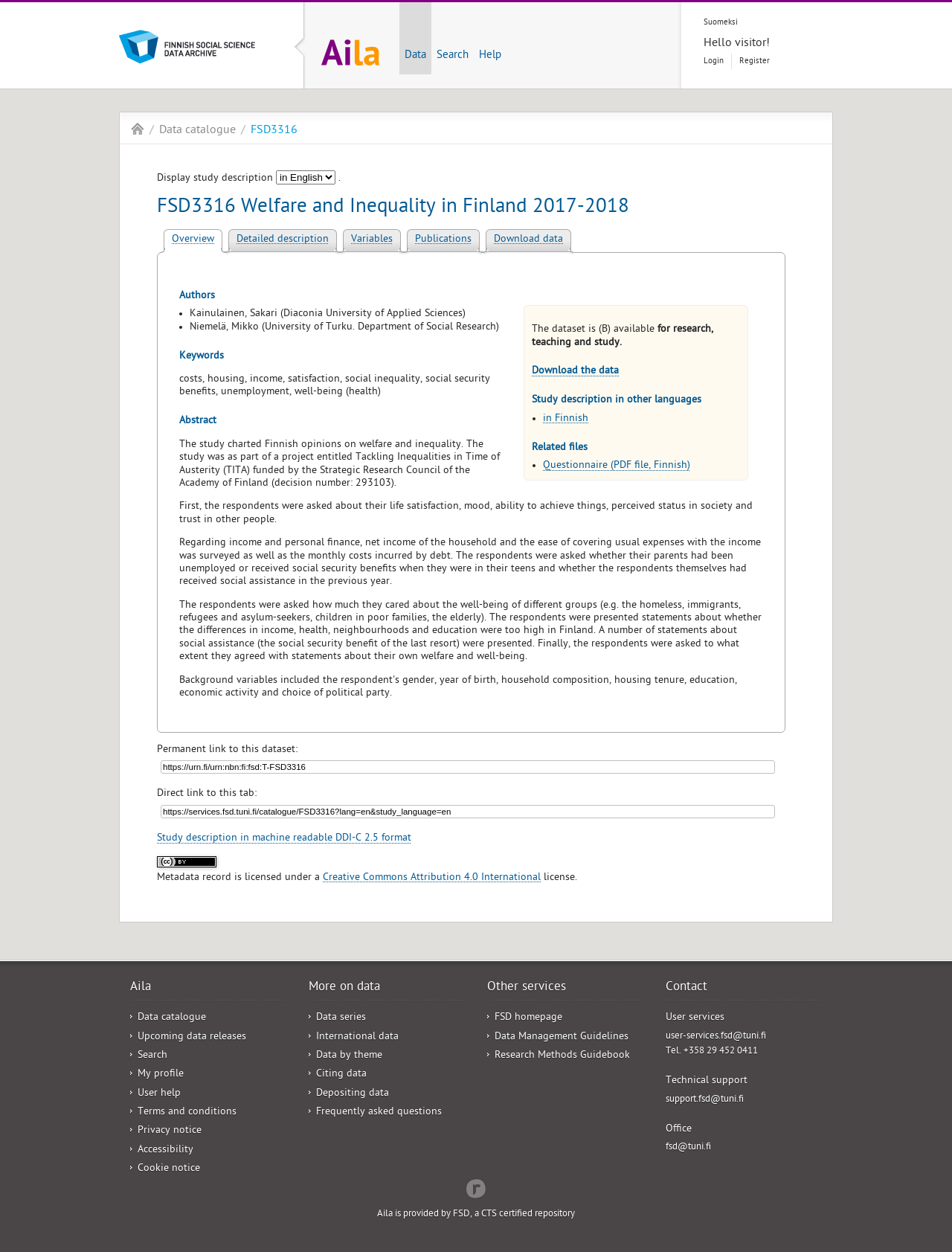Please pinpoint the bounding box coordinates for the region I should click to adhere to this instruction: "Click on the 'Data' link".

[0.42, 0.002, 0.453, 0.06]